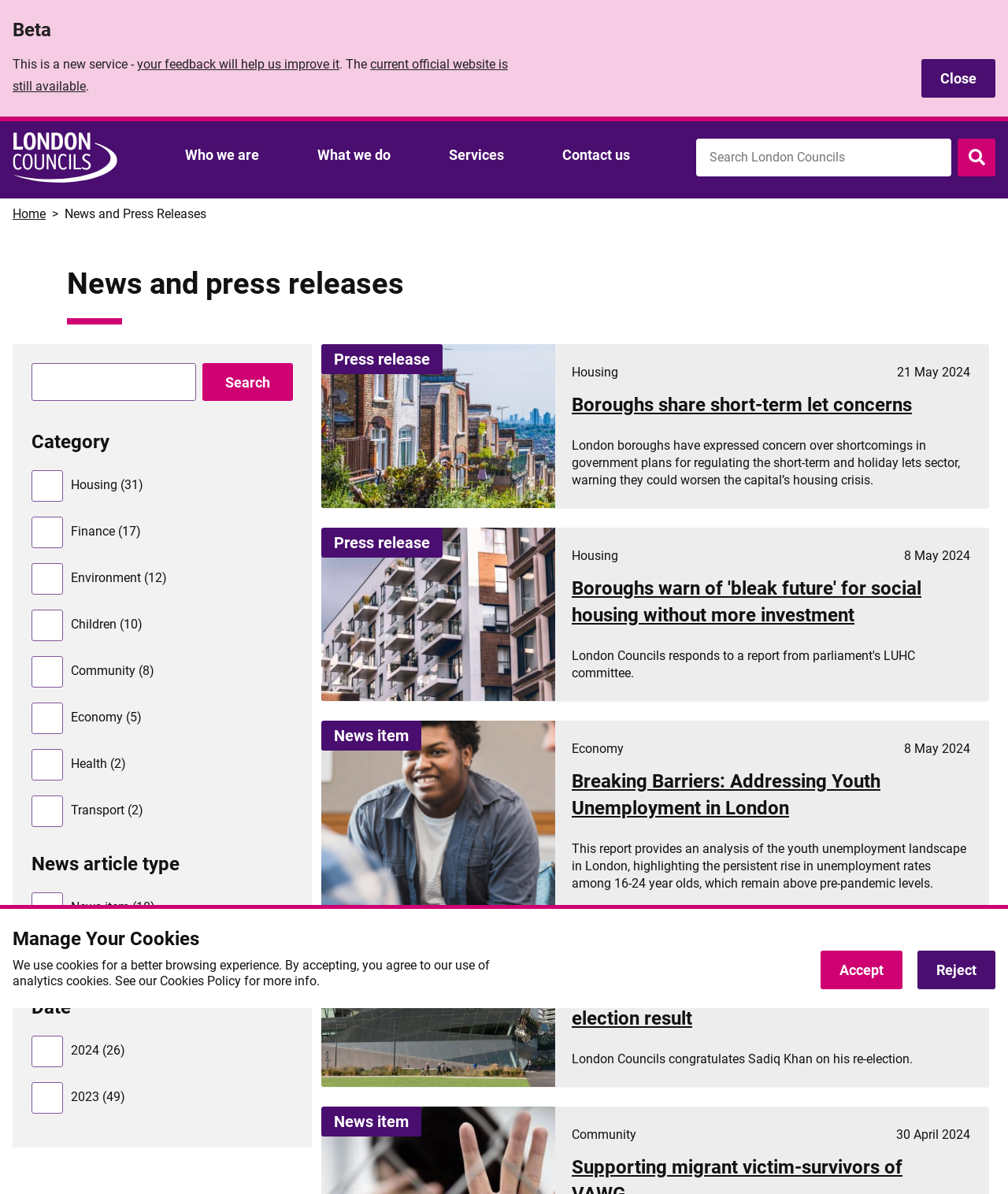What is the purpose of the search bar?
Please use the image to provide a one-word or short phrase answer.

To search London Councils